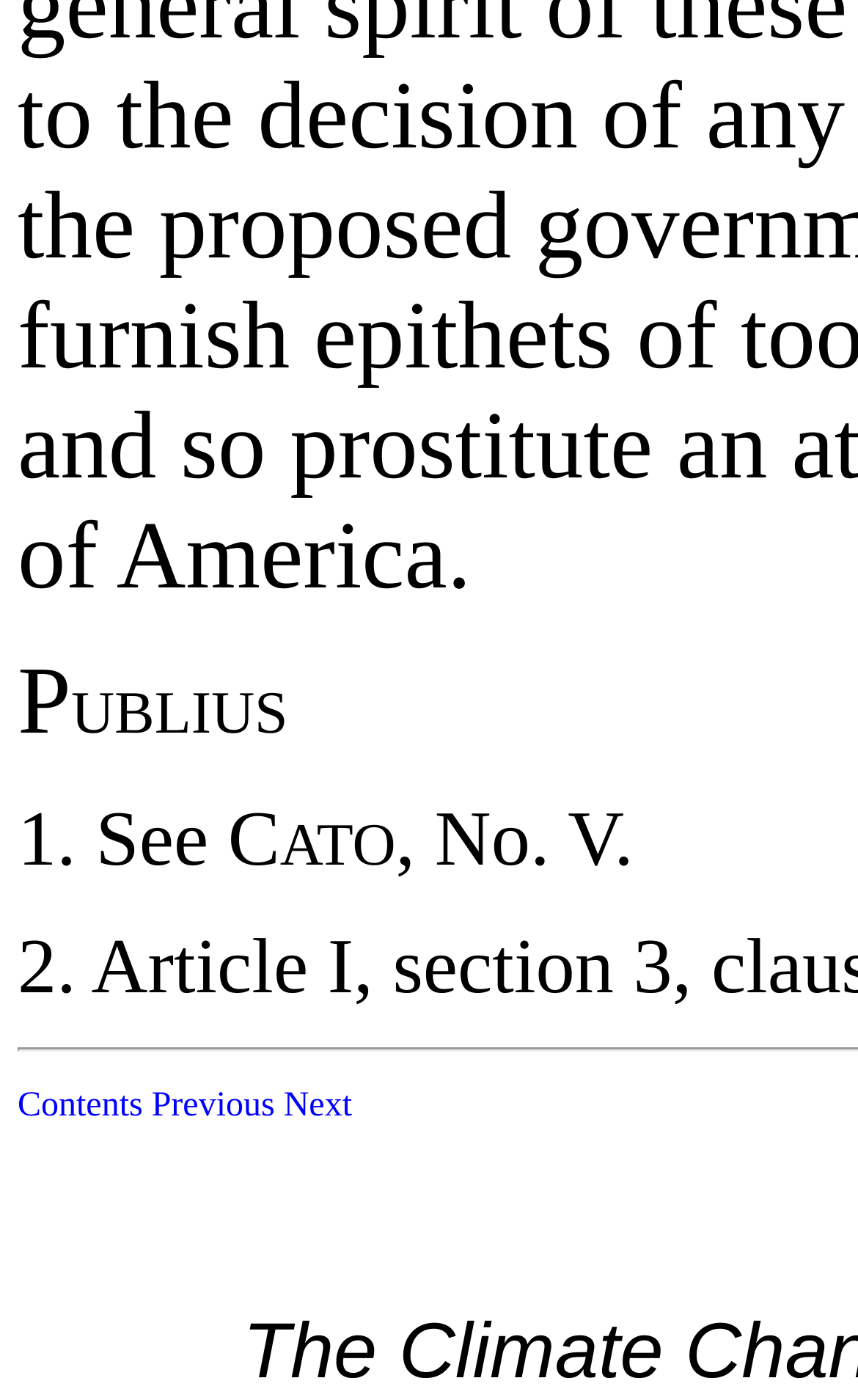How many links are at the bottom of the webpage?
Analyze the image and deliver a detailed answer to the question.

There are three links at the bottom of the webpage, namely 'Contents', 'Previous', and 'Next', which are located at the bottom of the page with bounding boxes of [0.021, 0.777, 0.166, 0.803], [0.177, 0.777, 0.32, 0.803], and [0.33, 0.777, 0.41, 0.803] respectively.